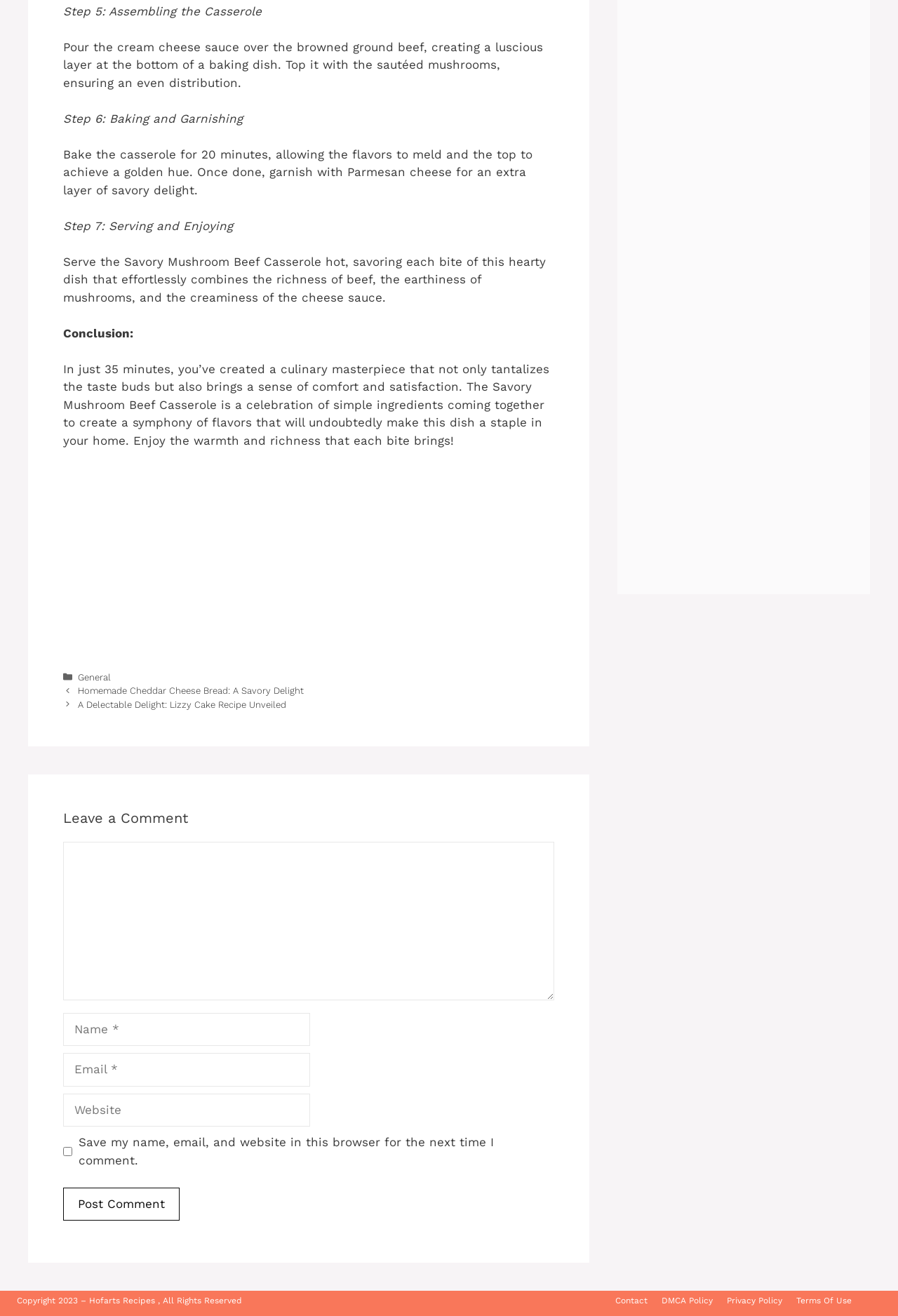Find the bounding box coordinates for the element that must be clicked to complete the instruction: "Click the 'Contact' link". The coordinates should be four float numbers between 0 and 1, indicated as [left, top, right, bottom].

[0.685, 0.985, 0.721, 0.992]